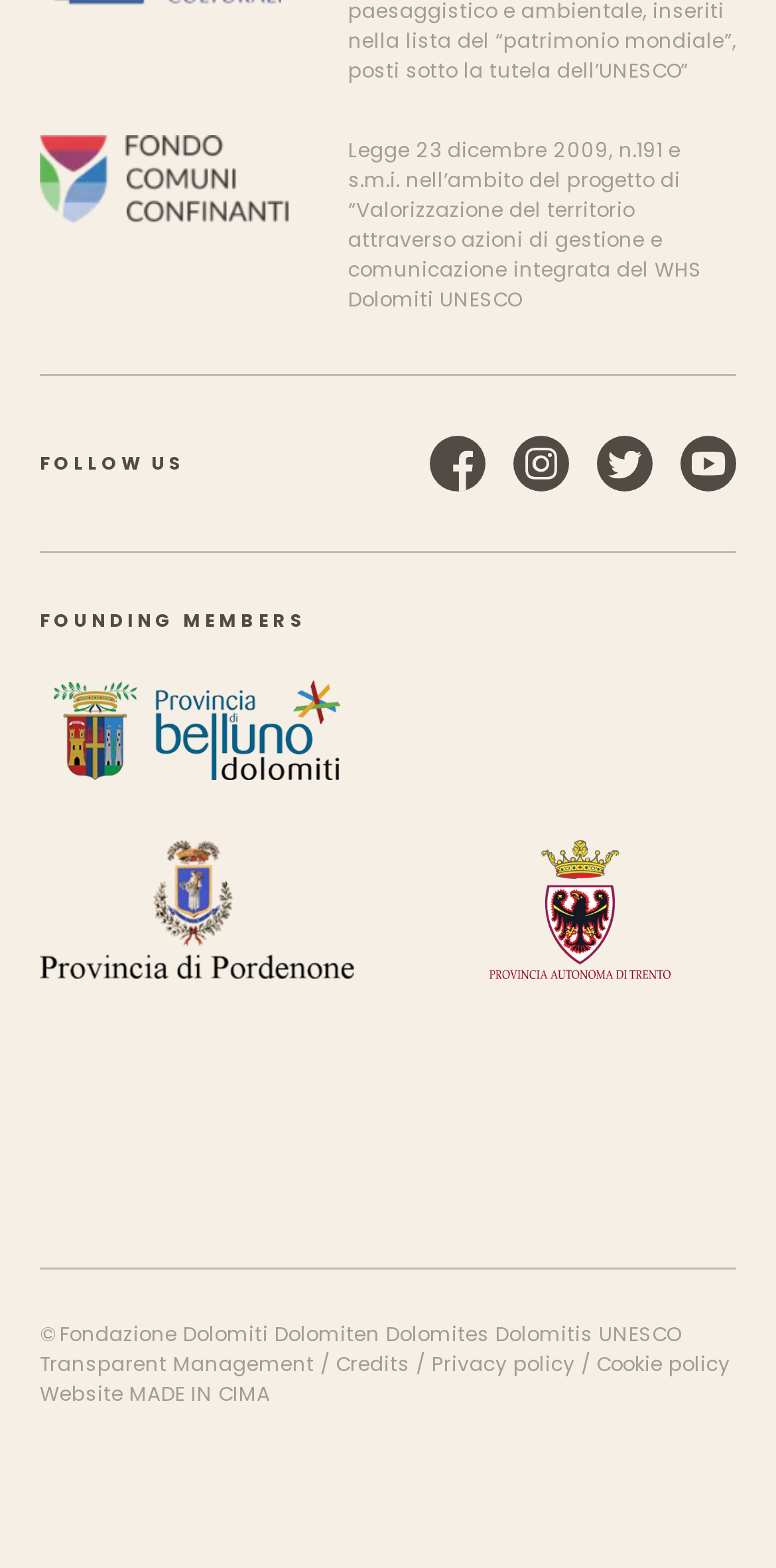Please determine the bounding box coordinates of the element to click on in order to accomplish the following task: "Click the 'Rate this post' button". Ensure the coordinates are four float numbers ranging from 0 to 1, i.e., [left, top, right, bottom].

None